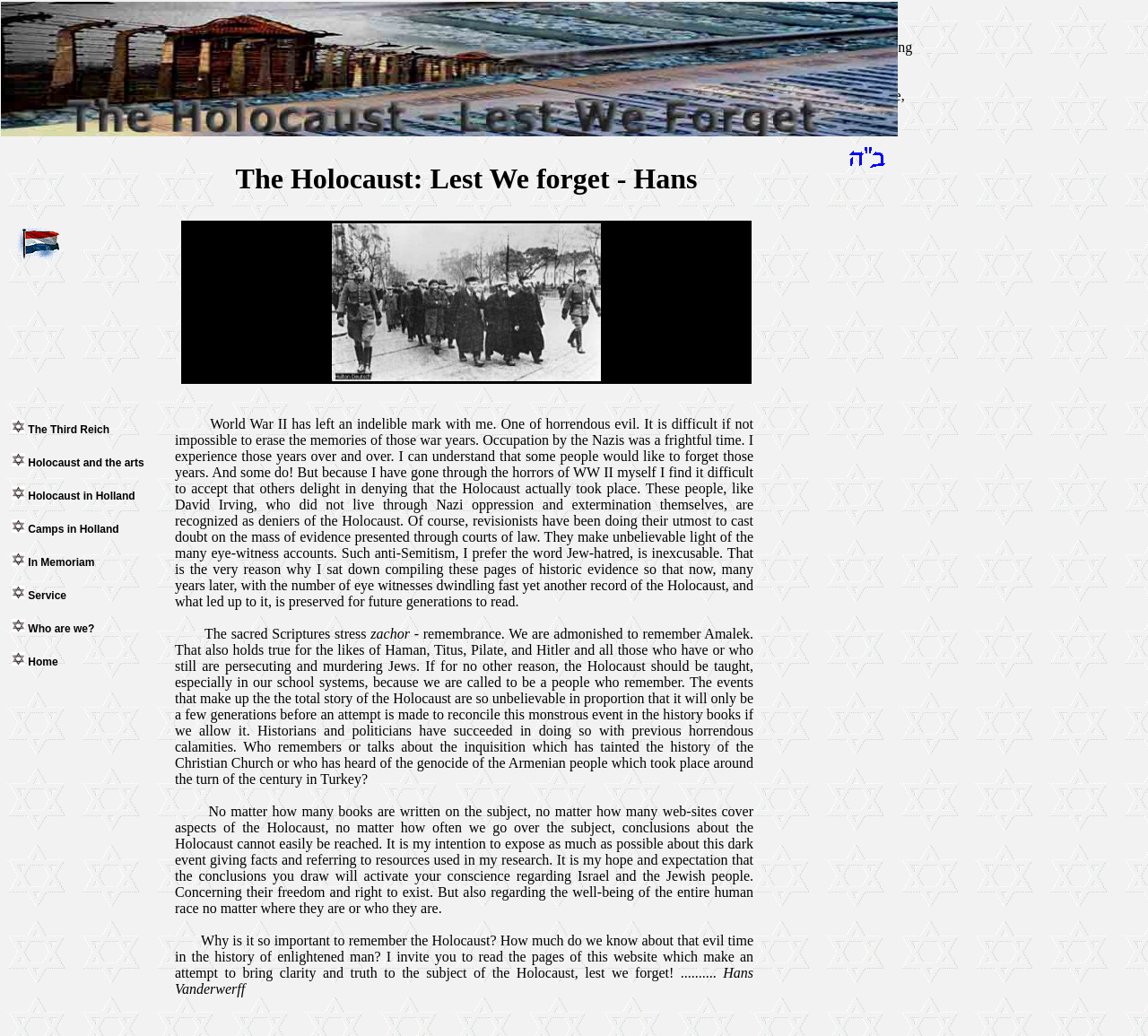Please specify the bounding box coordinates of the element that should be clicked to execute the given instruction: 'Go to the Home page'. Ensure the coordinates are four float numbers between 0 and 1, expressed as [left, top, right, bottom].

[0.01, 0.633, 0.051, 0.645]